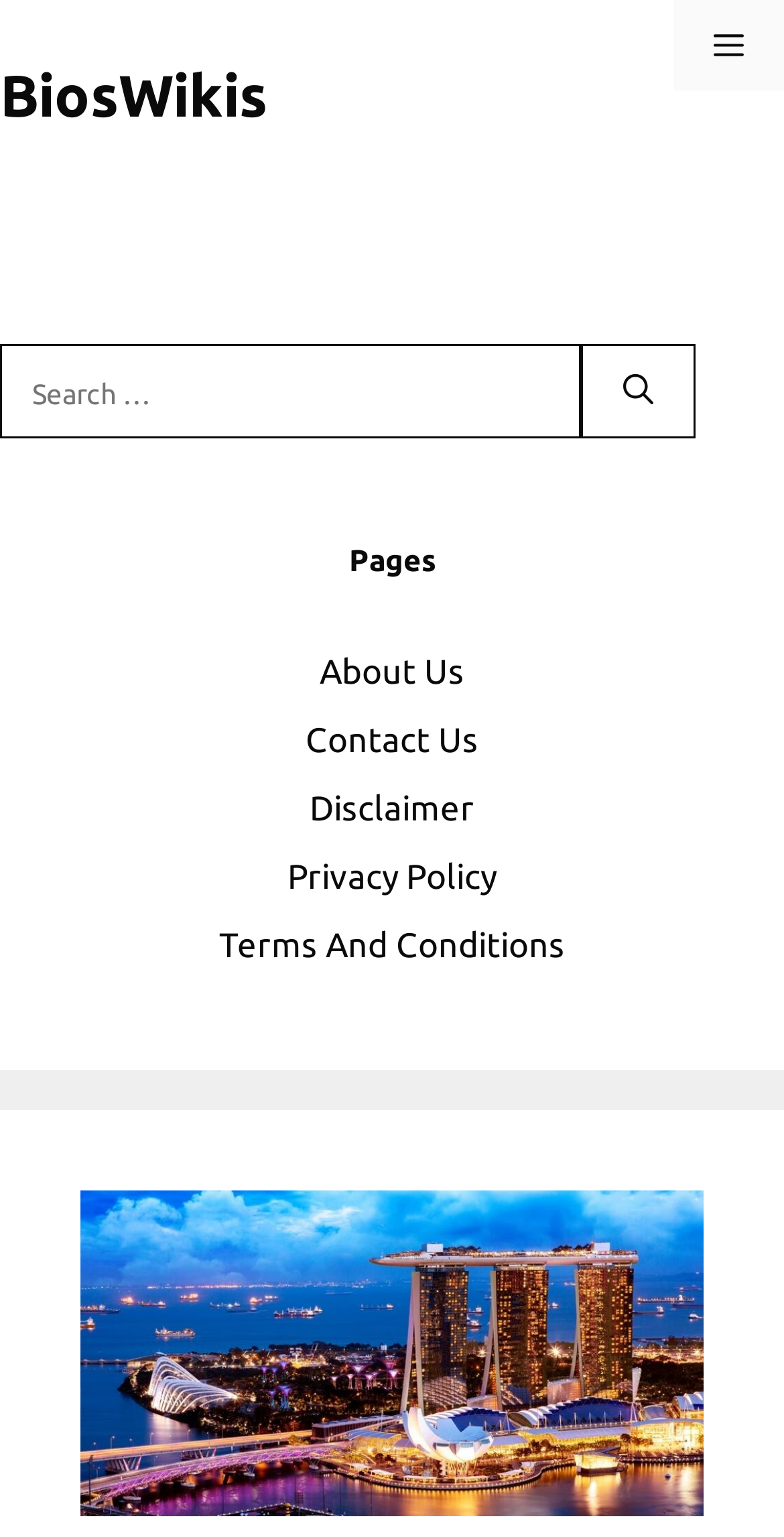Bounding box coordinates are specified in the format (top-left x, top-left y, bottom-right x, bottom-right y). All values are floating point numbers bounded between 0 and 1. Please provide the bounding box coordinate of the region this sentence describes: Menu

[0.859, 0.0, 1.0, 0.059]